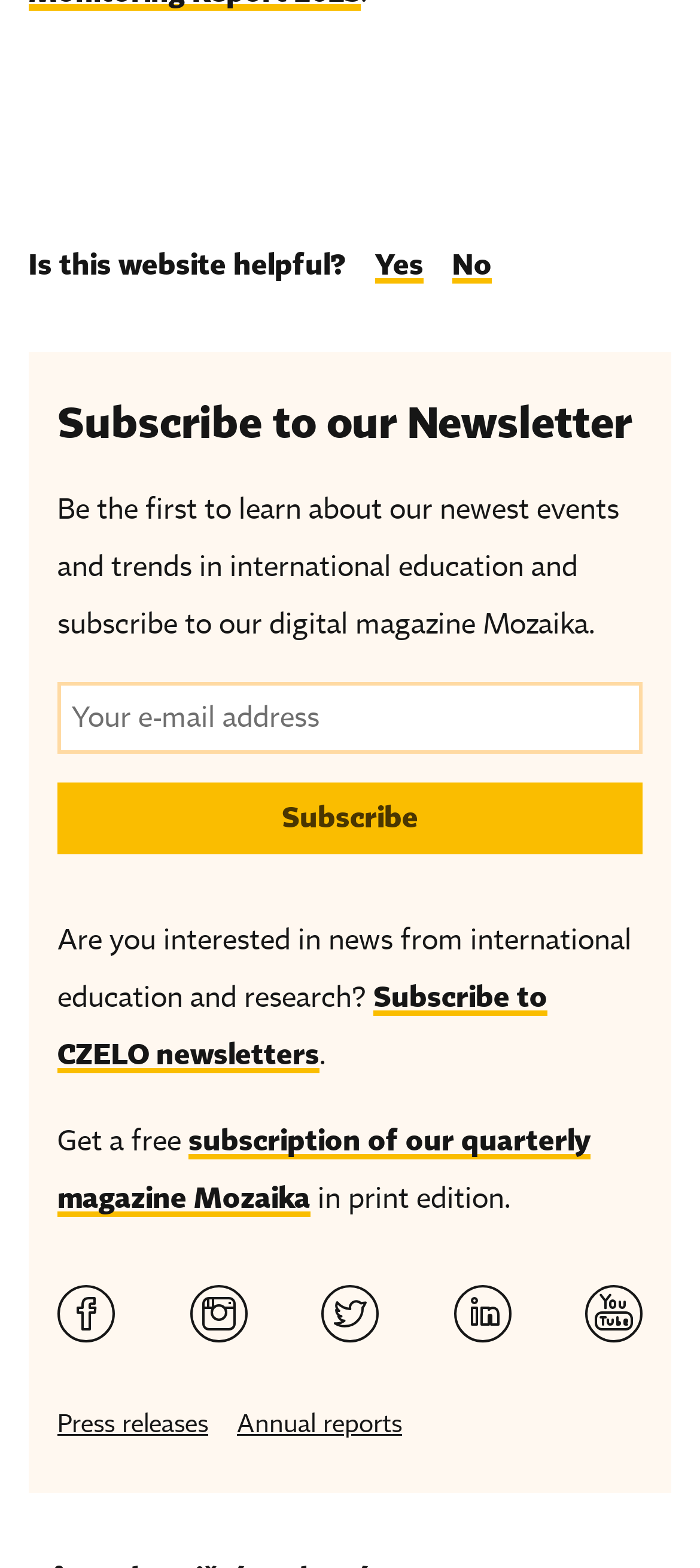Can you determine the bounding box coordinates of the area that needs to be clicked to fulfill the following instruction: "View press releases"?

[0.082, 0.899, 0.297, 0.918]